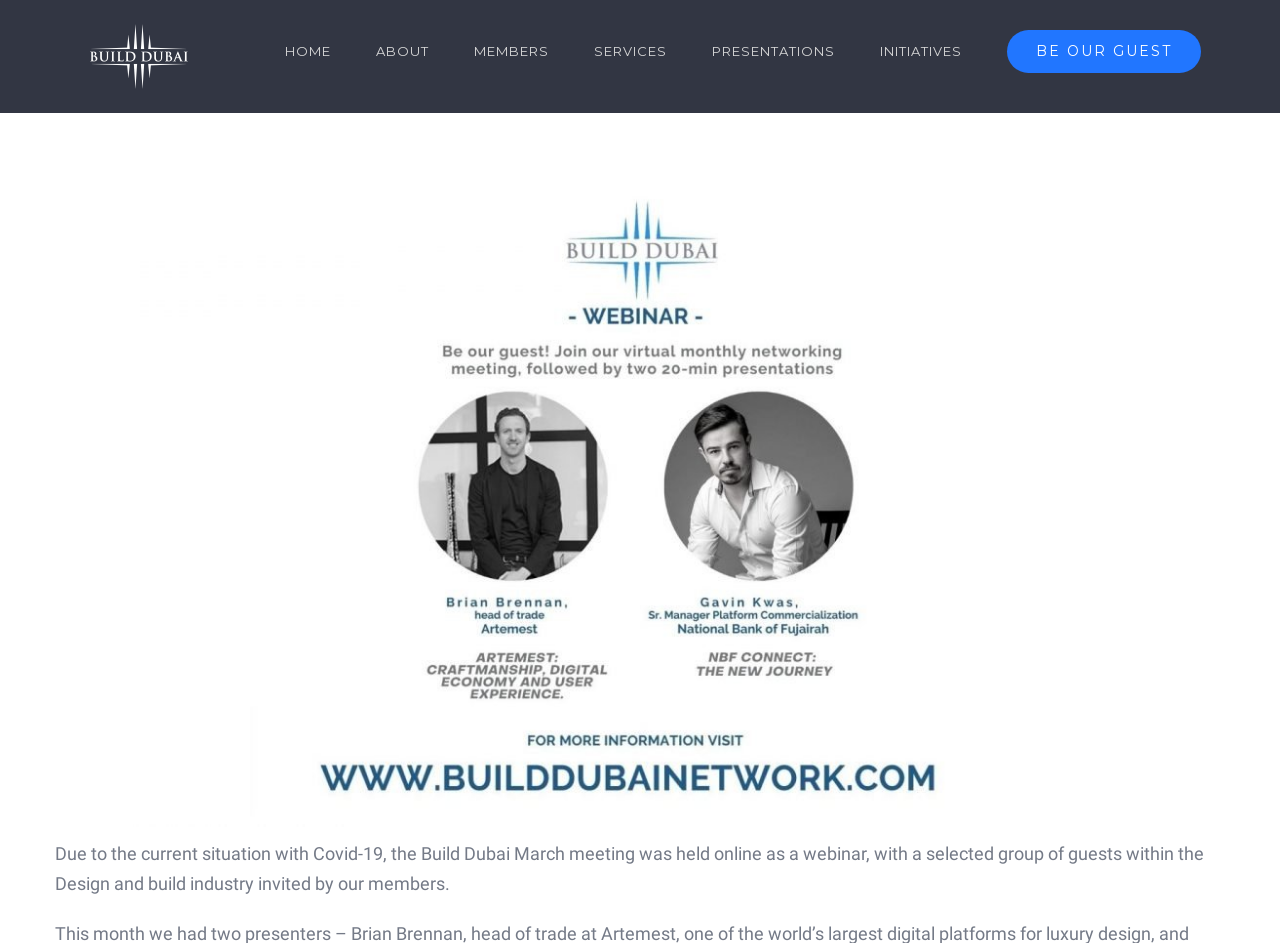Identify the bounding box for the described UI element. Provide the coordinates in (top-left x, top-left y, bottom-right x, bottom-right y) format with values ranging from 0 to 1: BE OUR GUEST

[0.787, 0.013, 0.938, 0.096]